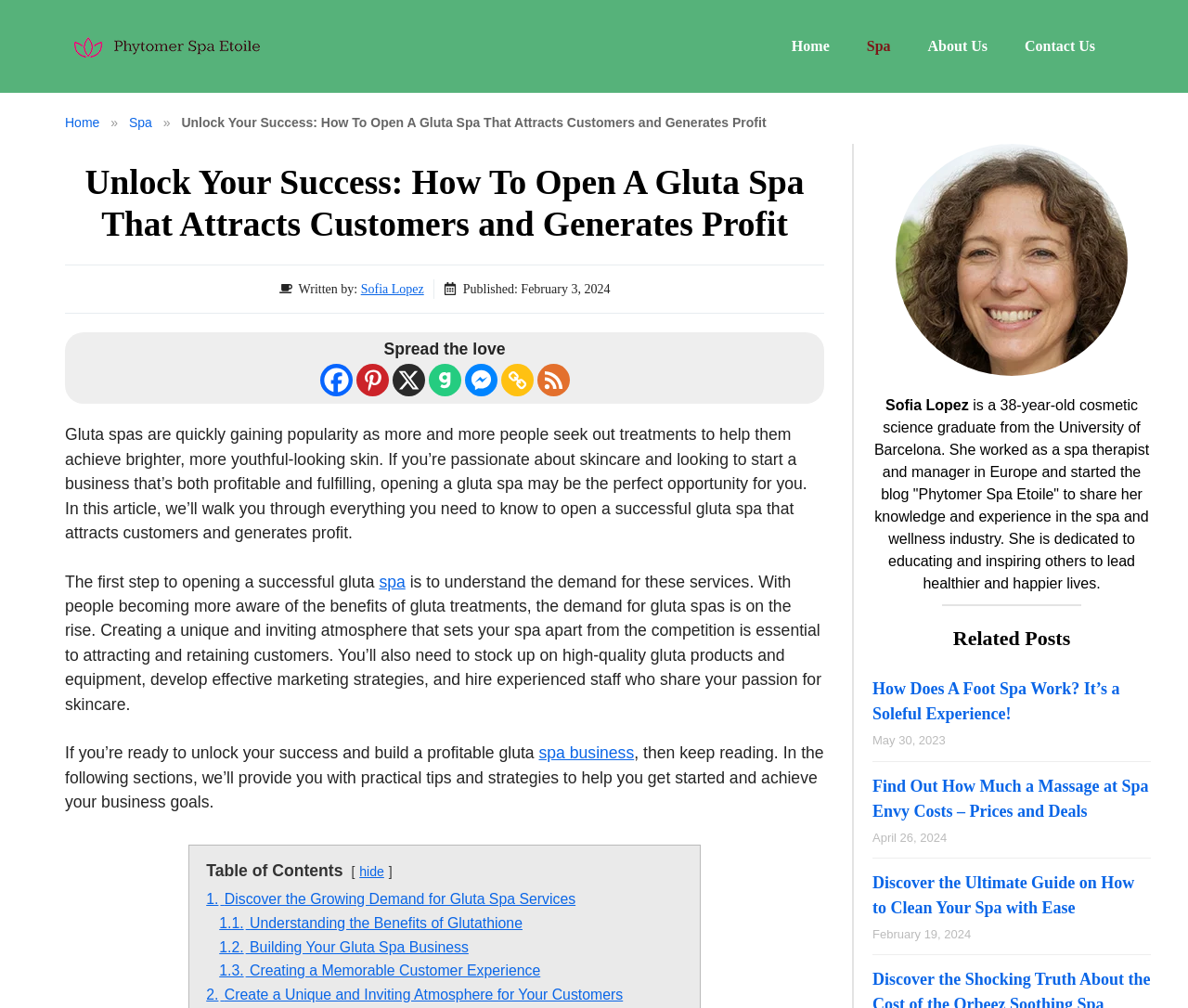Examine the image carefully and respond to the question with a detailed answer: 
What is the topic of the article?

The topic of the article can be inferred from the main heading and the content of the article, which discusses the steps to open a successful gluta spa.